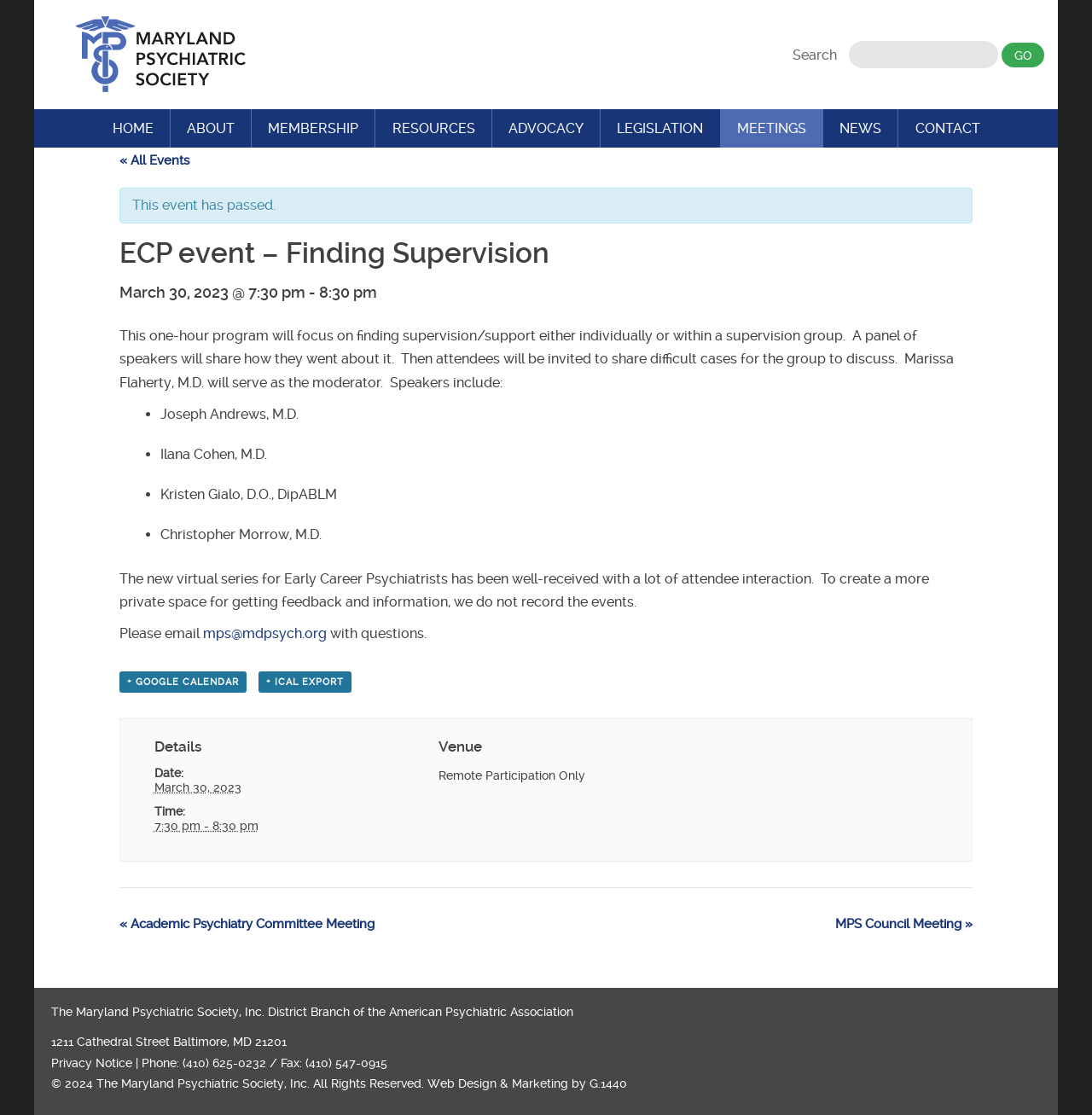Determine the main text heading of the webpage and provide its content.

Maryland Psychiatric Society